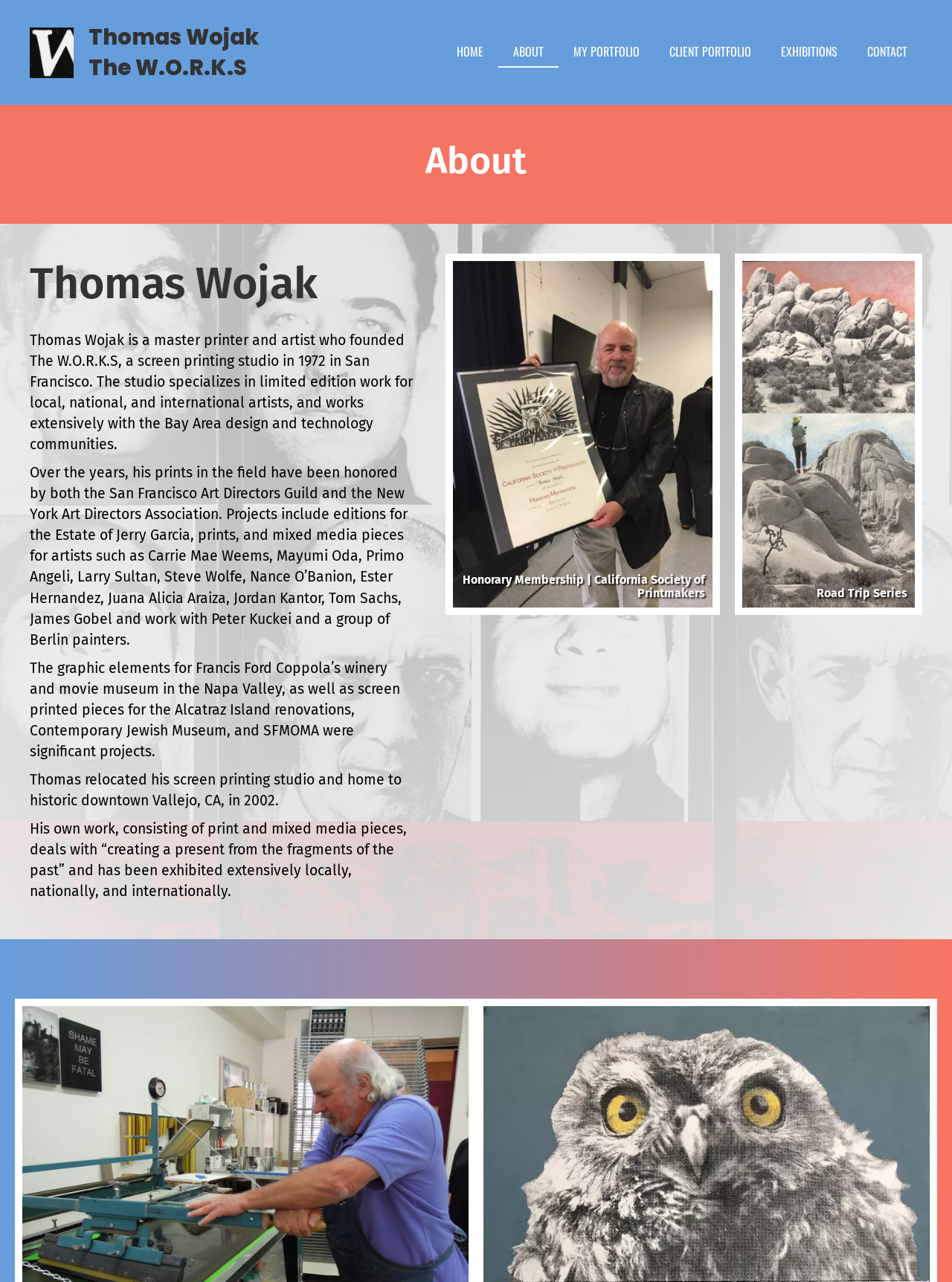What is the name of the studio founded by Thomas Wojak?
Answer with a single word or short phrase according to what you see in the image.

The W.O.R.K.S